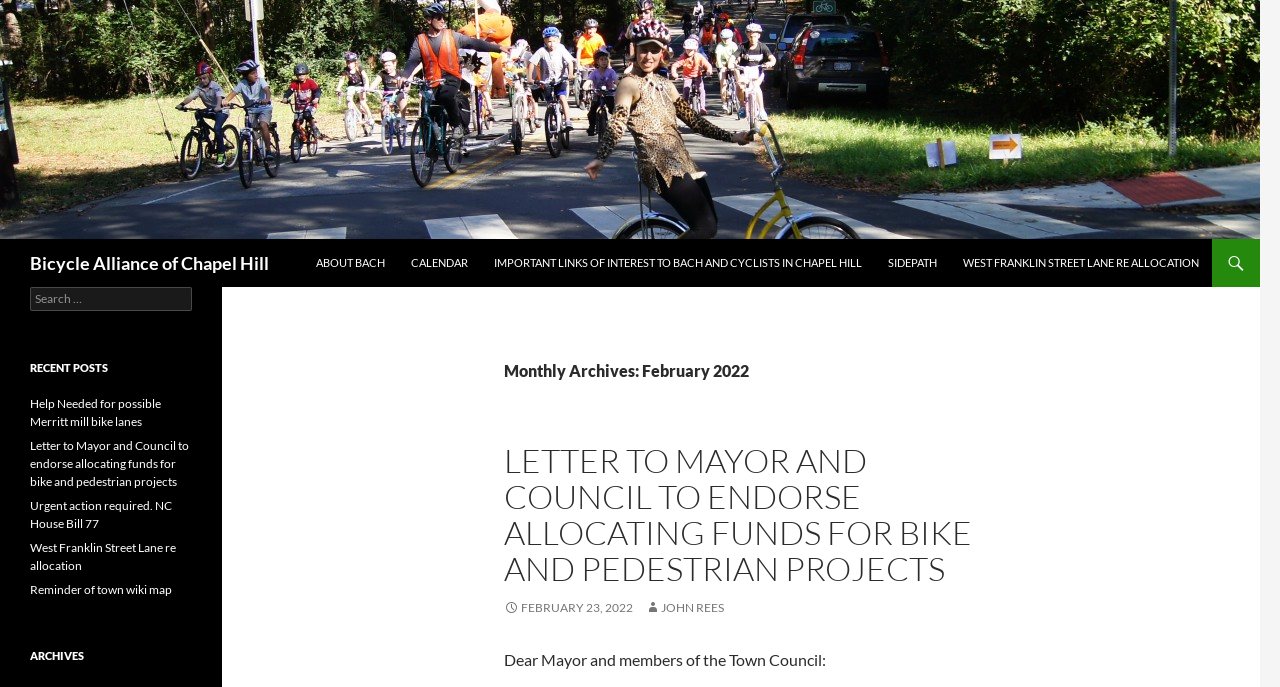Kindly provide the bounding box coordinates of the section you need to click on to fulfill the given instruction: "View RECENT POSTS".

[0.023, 0.523, 0.15, 0.549]